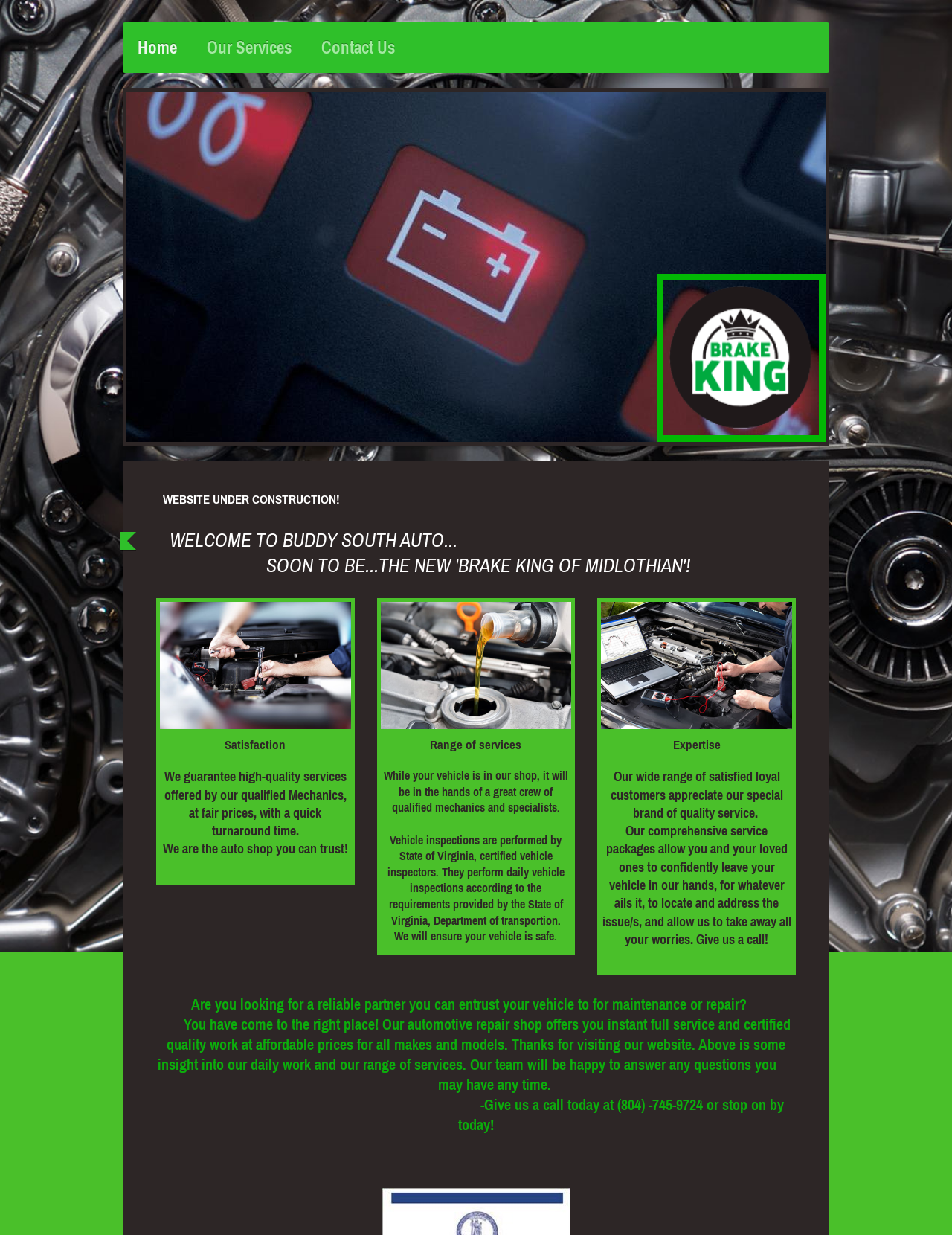Create an elaborate caption for the webpage.

The webpage is for Buddy South Auto, an automotive repair shop in Midlothian. At the top, there are three navigation links: "Home", "Our Services", and "Contact Us". Below these links, there is a large image that takes up most of the width of the page.

The main content of the page is divided into four sections. The first section has a heading that announces the website is under construction, followed by a welcome message that introduces Buddy South Auto as the new "Brake King of Midlothian".

The second section is about satisfaction, with a heading and two paragraphs of text that describe the shop's commitment to high-quality services, fair prices, and quick turnaround times.

The third section is about the range of services offered, with a heading and three paragraphs of text that describe the shop's capabilities, including vehicle inspections performed by certified inspectors.

The fourth section is about expertise, with a heading and two paragraphs of text that describe the shop's comprehensive service packages and its team's ability to address any vehicle issues.

At the bottom of the page, there is a long paragraph of text that introduces the shop and its services, inviting visitors to contact them with any questions.

There are also three links on the page, each with an empty string as its text, located below the satisfaction, range of services, and expertise sections, respectively.